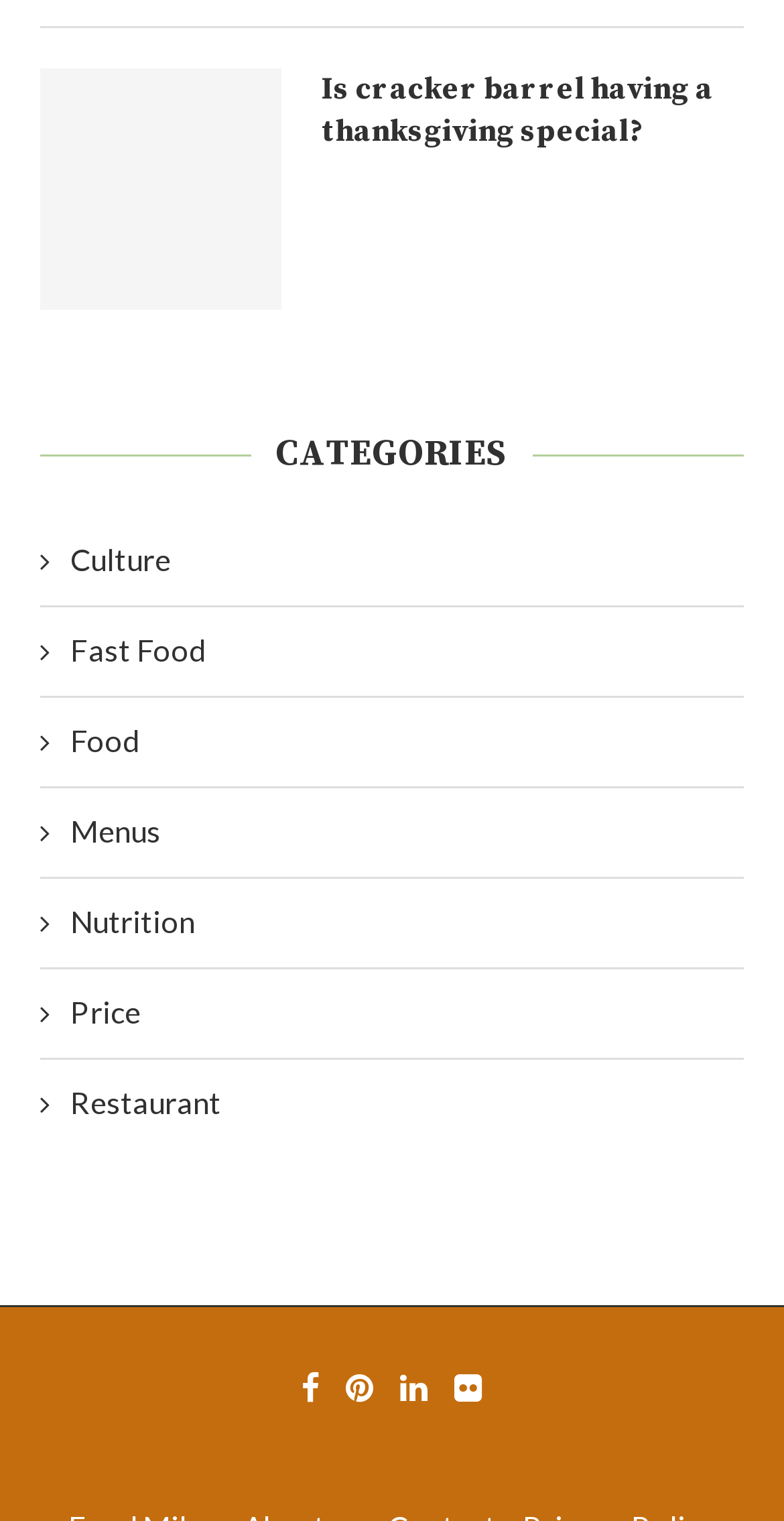Pinpoint the bounding box coordinates of the area that must be clicked to complete this instruction: "Click on the link to learn about Cracker Barrel's Thanksgiving special".

[0.051, 0.045, 0.359, 0.204]